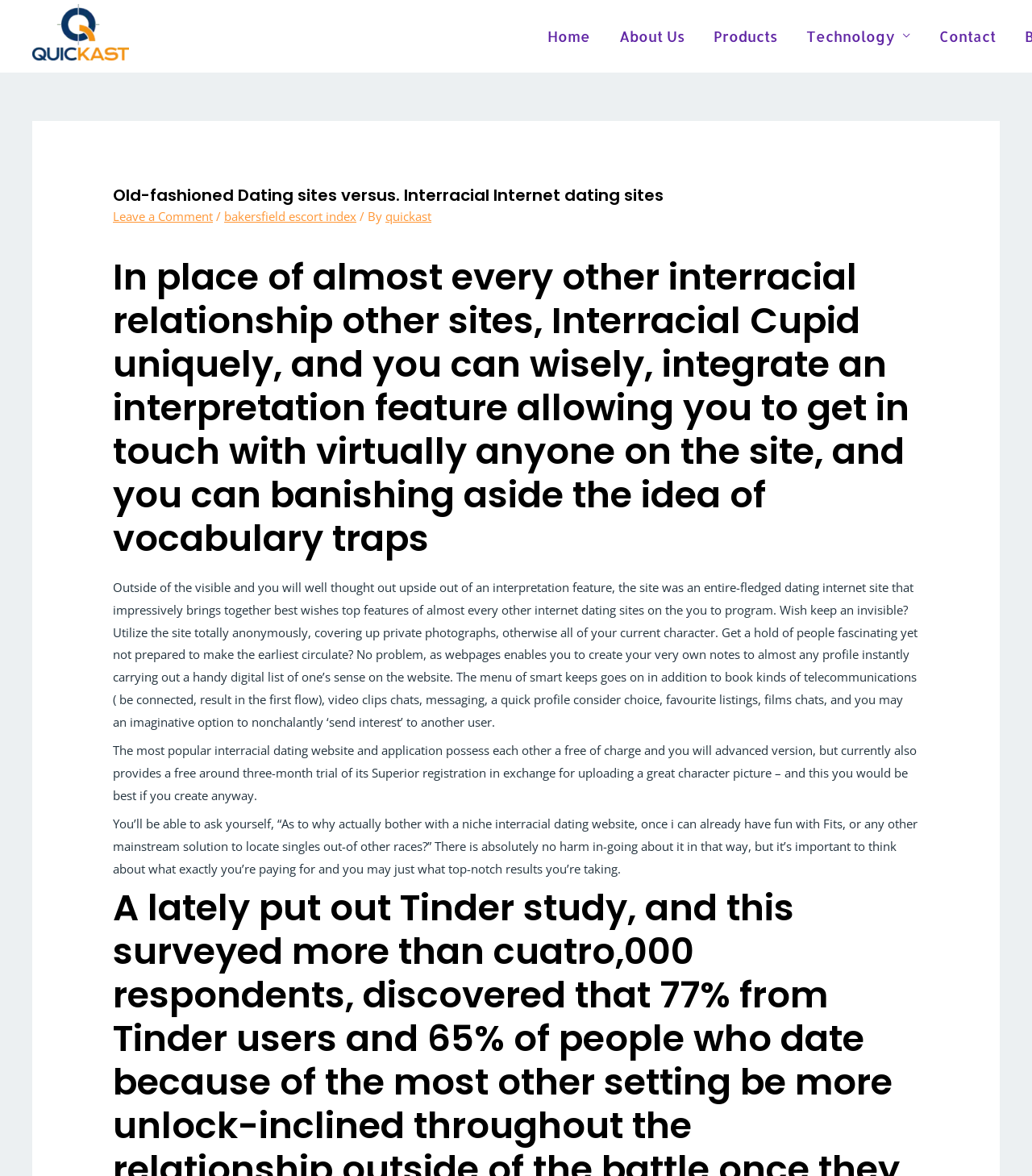What is the main feature of Interracial Cupid?
Refer to the image and provide a detailed answer to the question.

I found the answer by reading the heading 'In place of almost every other interracial relationship other sites, Interracial Cupid uniquely, and you can wisely, integrate an interpretation feature allowing you to get in touch with virtually anyone on the site, and you can banishing aside the idea of vocabulary traps' located at [0.109, 0.217, 0.891, 0.477]. This heading highlights the unique feature of Interracial Cupid.